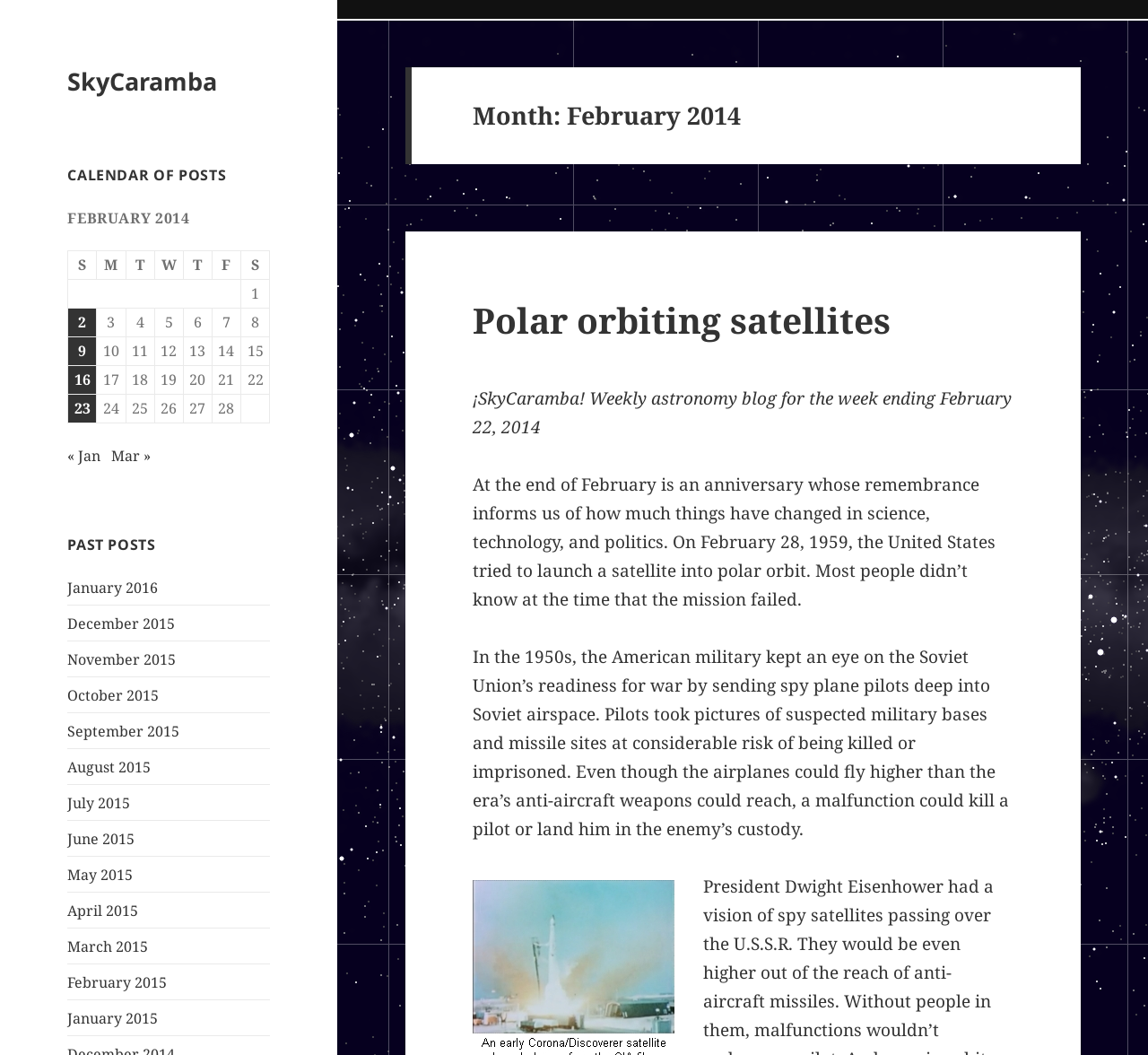Please find and report the bounding box coordinates of the element to click in order to perform the following action: "Go to the previous month". The coordinates should be expressed as four float numbers between 0 and 1, in the format [left, top, right, bottom].

[0.059, 0.422, 0.088, 0.441]